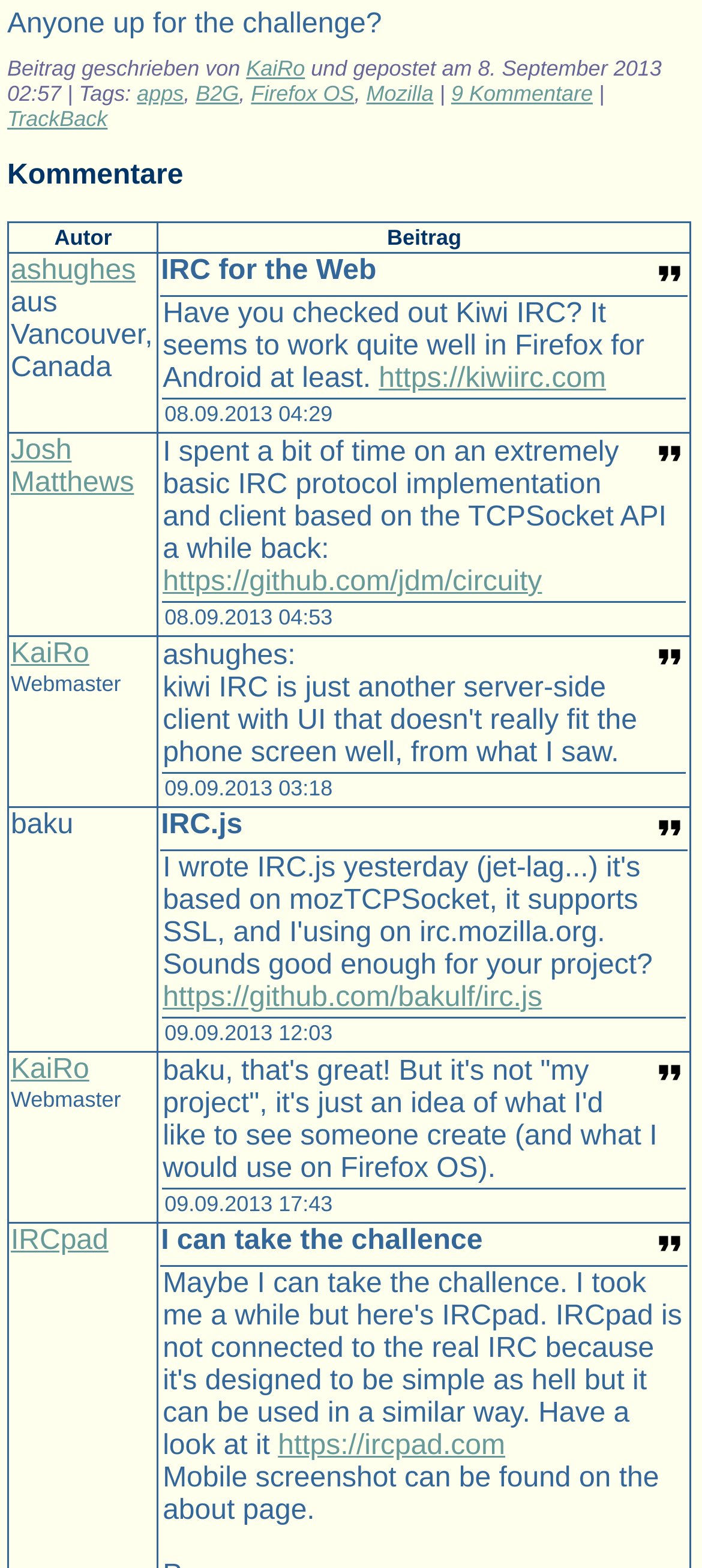Provide your answer in one word or a succinct phrase for the question: 
Who is the author of the article?

KaiRo